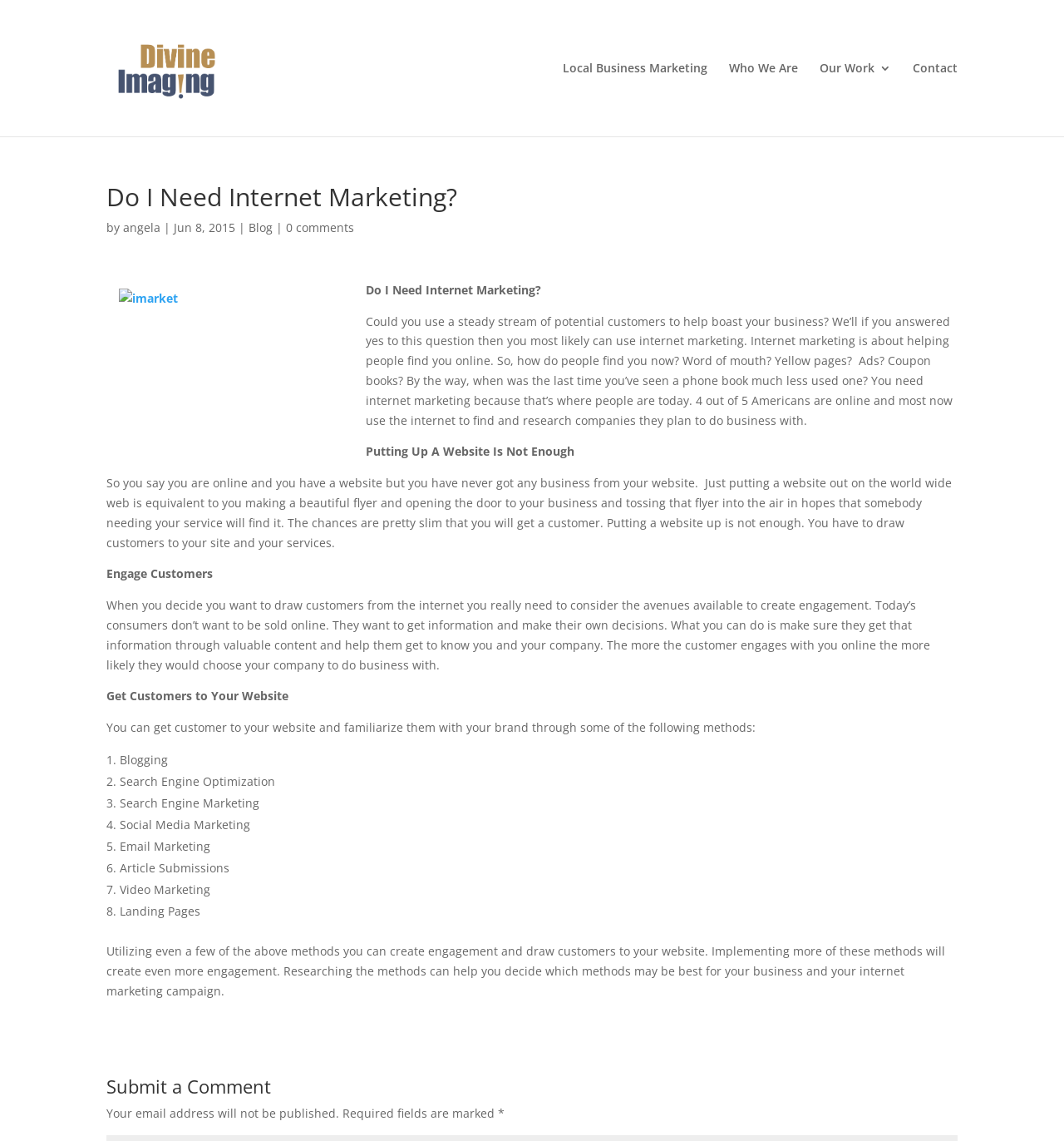Find and generate the main title of the webpage.

Do I Need Internet Marketing?